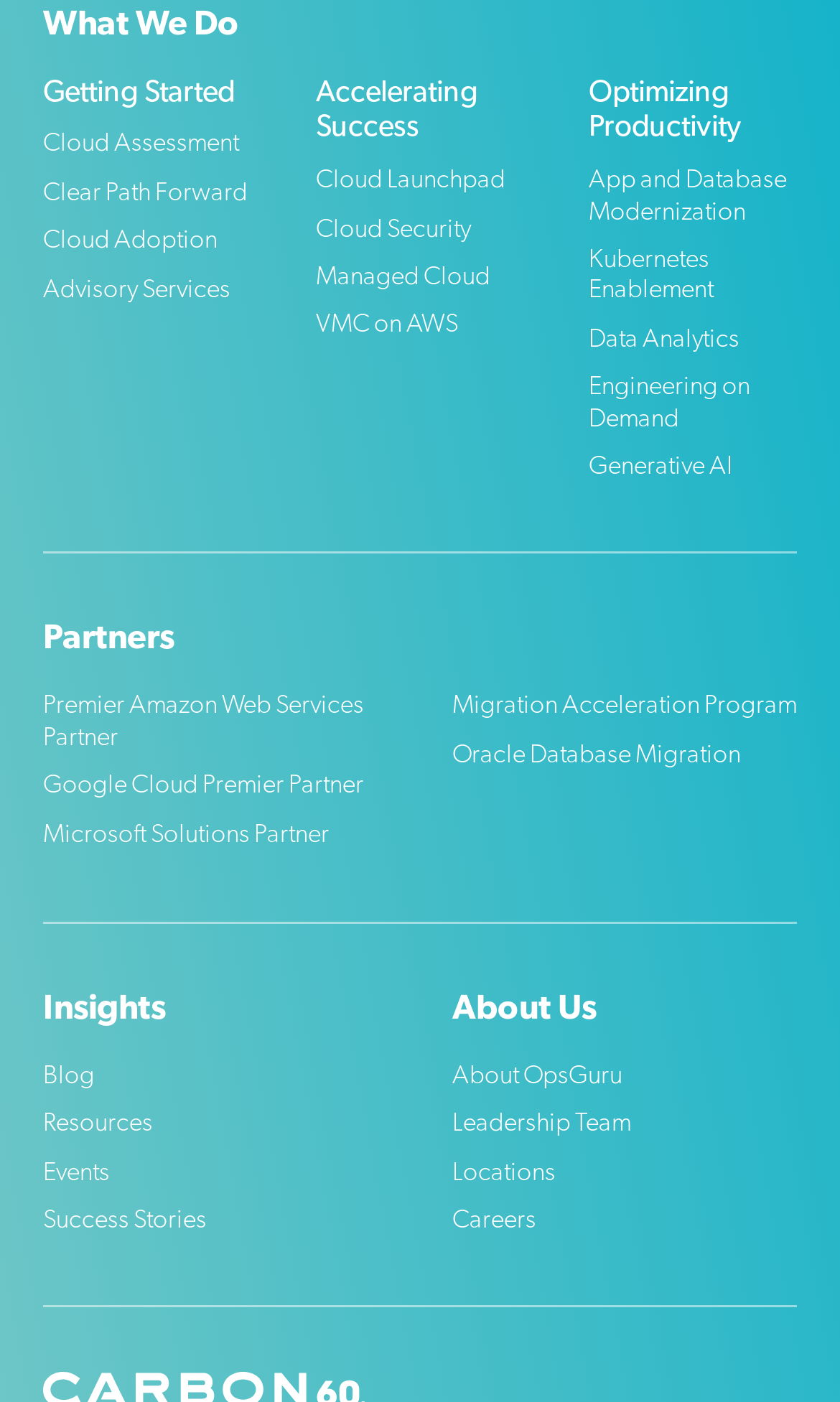Please provide the bounding box coordinate of the region that matches the element description: Facebook. Coordinates should be in the format (top-left x, top-left y, bottom-right x, bottom-right y) and all values should be between 0 and 1.

None